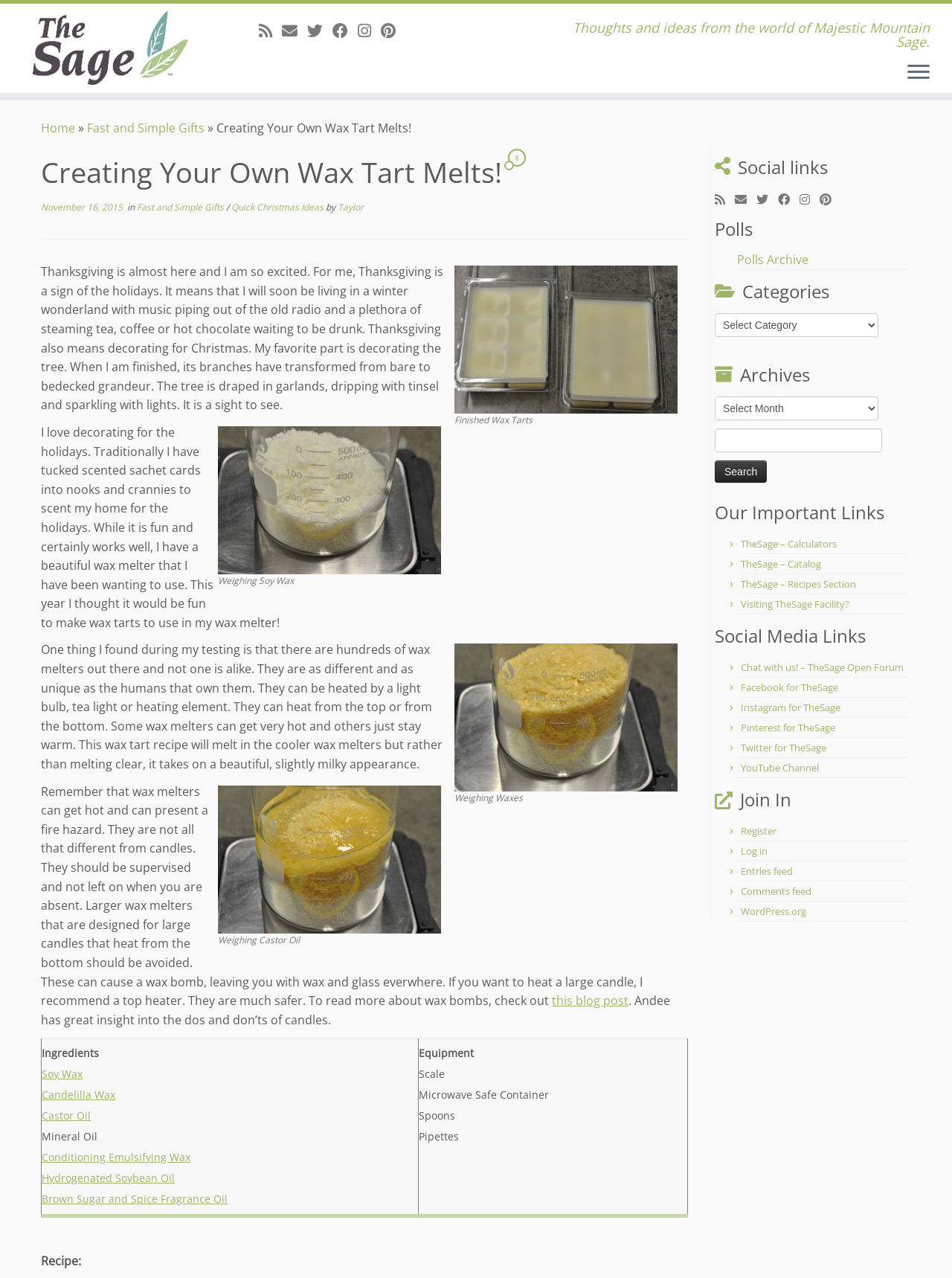Please find the bounding box coordinates of the element that needs to be clicked to perform the following instruction: "Click on the 'Home' link". The bounding box coordinates should be four float numbers between 0 and 1, represented as [left, top, right, bottom].

[0.043, 0.094, 0.079, 0.107]